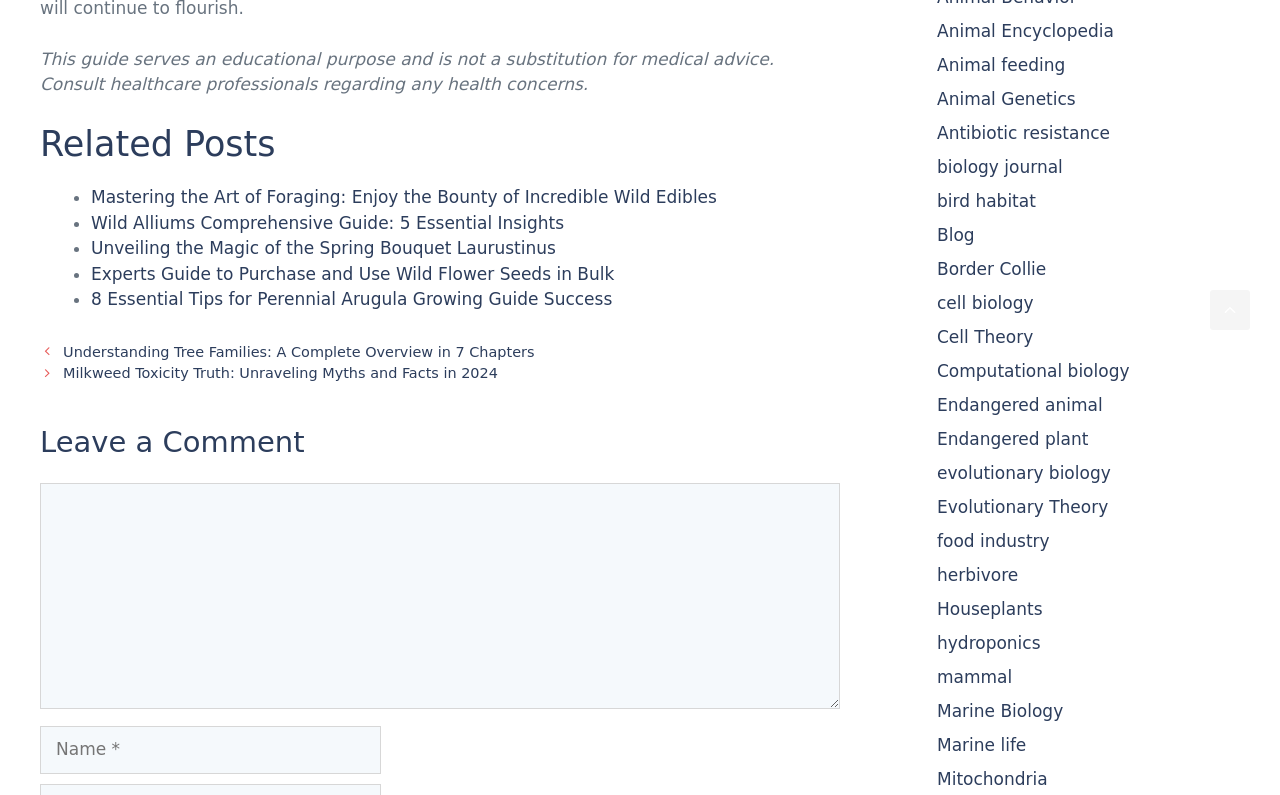Determine the bounding box coordinates of the region that needs to be clicked to achieve the task: "Click on 'Mastering the Art of Foraging: Enjoy the Bounty of Incredible Wild Edibles'".

[0.071, 0.236, 0.56, 0.261]